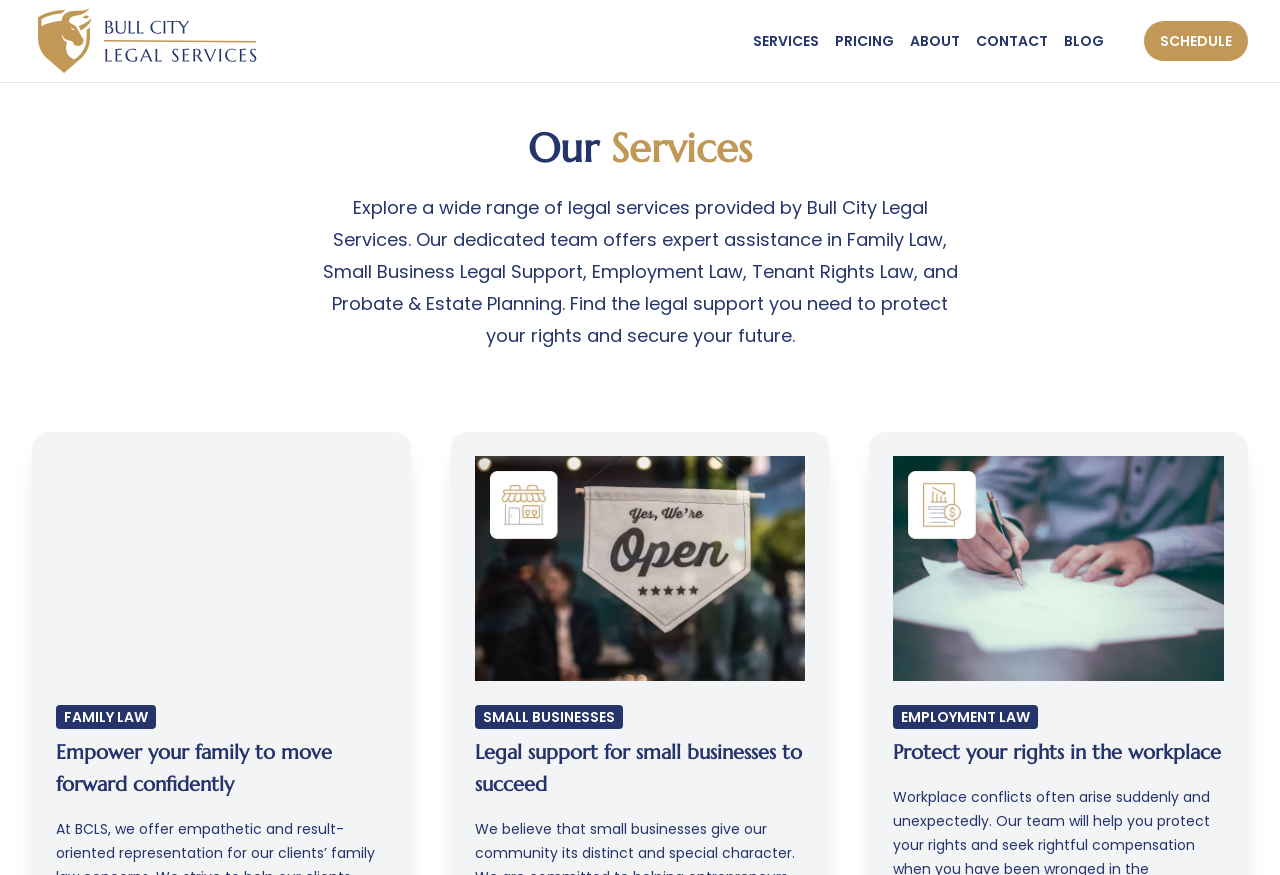Please provide a brief answer to the question using only one word or phrase: 
How many images are used to illustrate legal services?

3